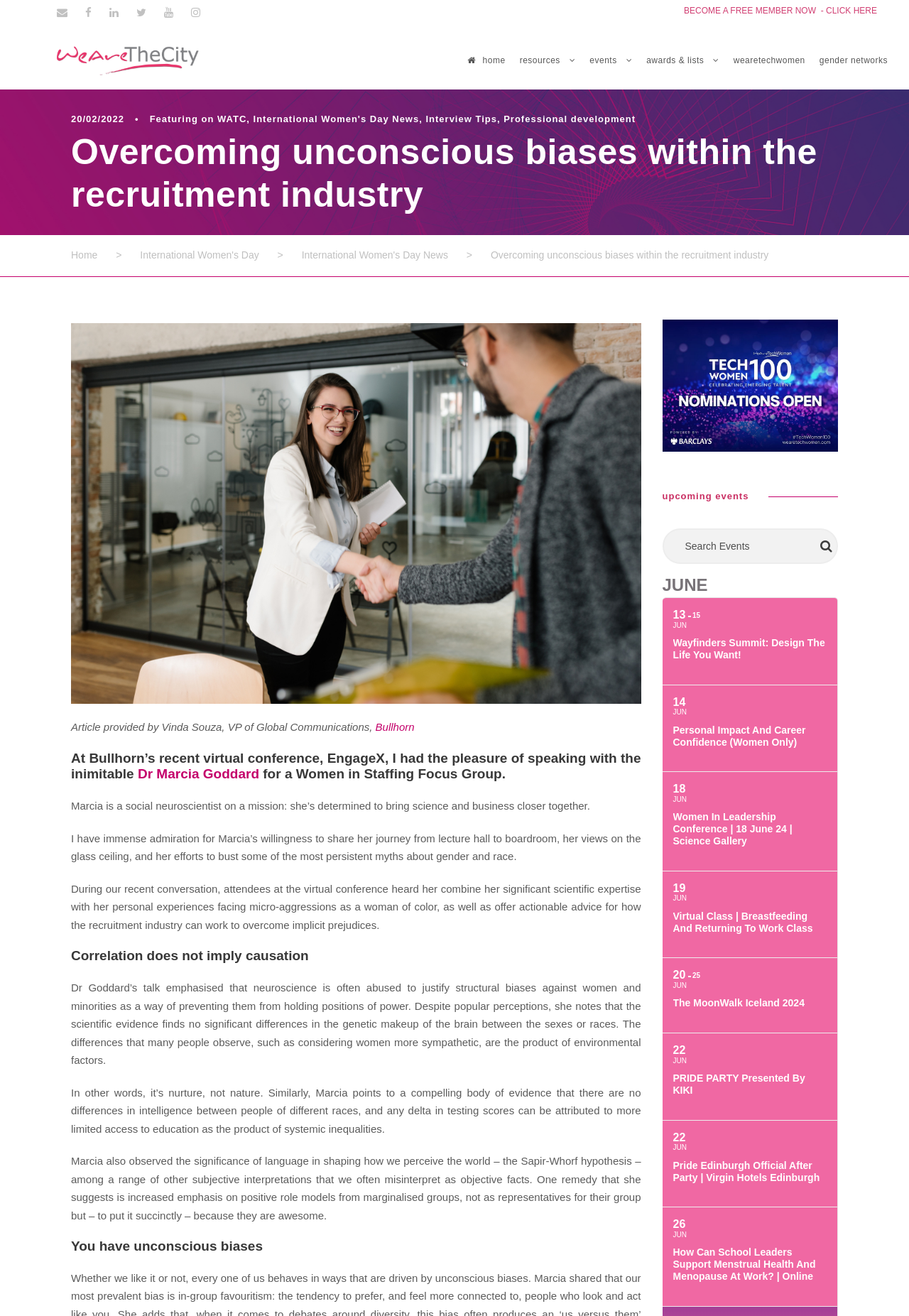Provide a one-word or one-phrase answer to the question:
Who is the author of the article?

Vinda Souza